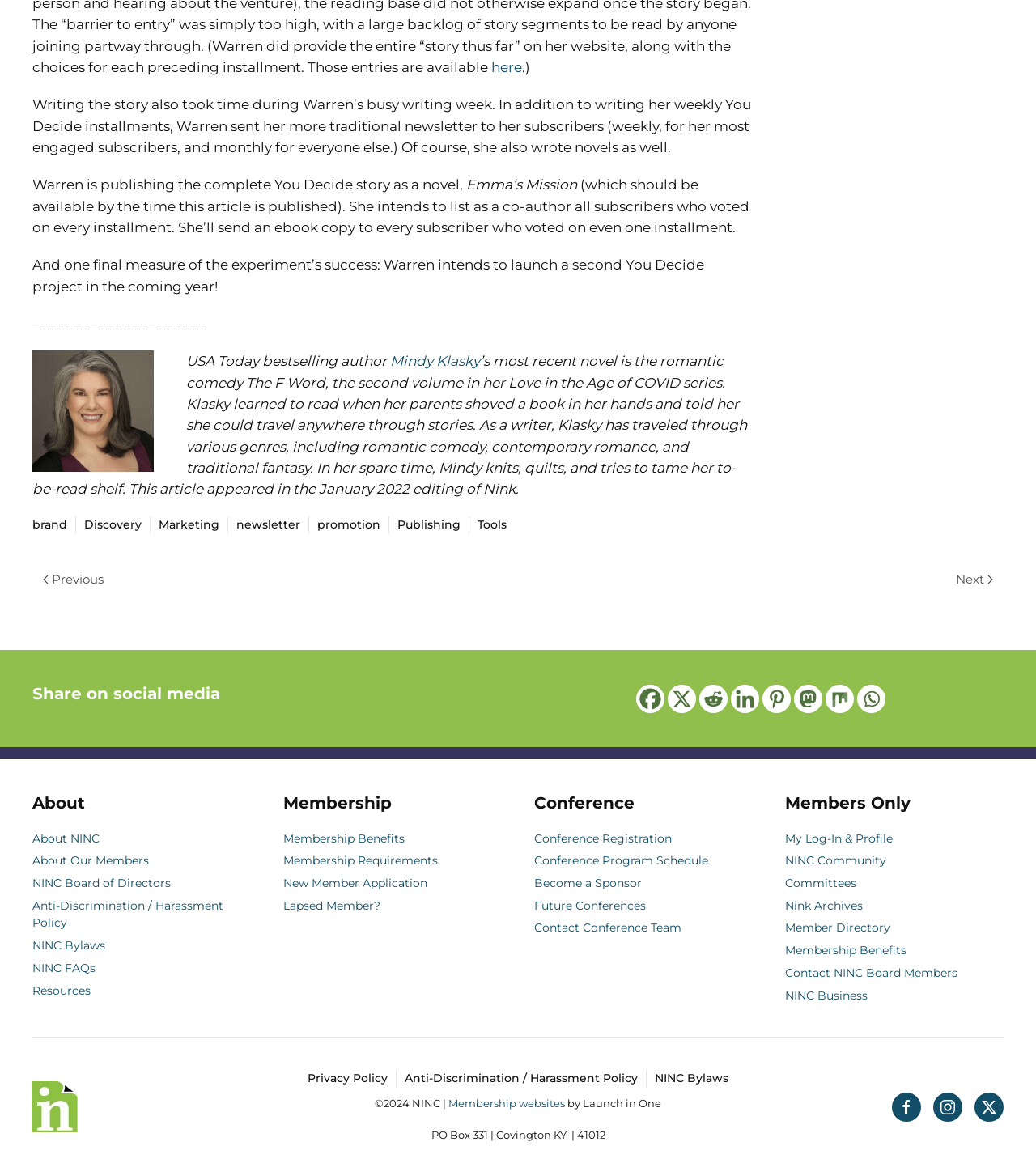Find and provide the bounding box coordinates for the UI element described with: "NINC Bylaws".

[0.632, 0.91, 0.703, 0.925]